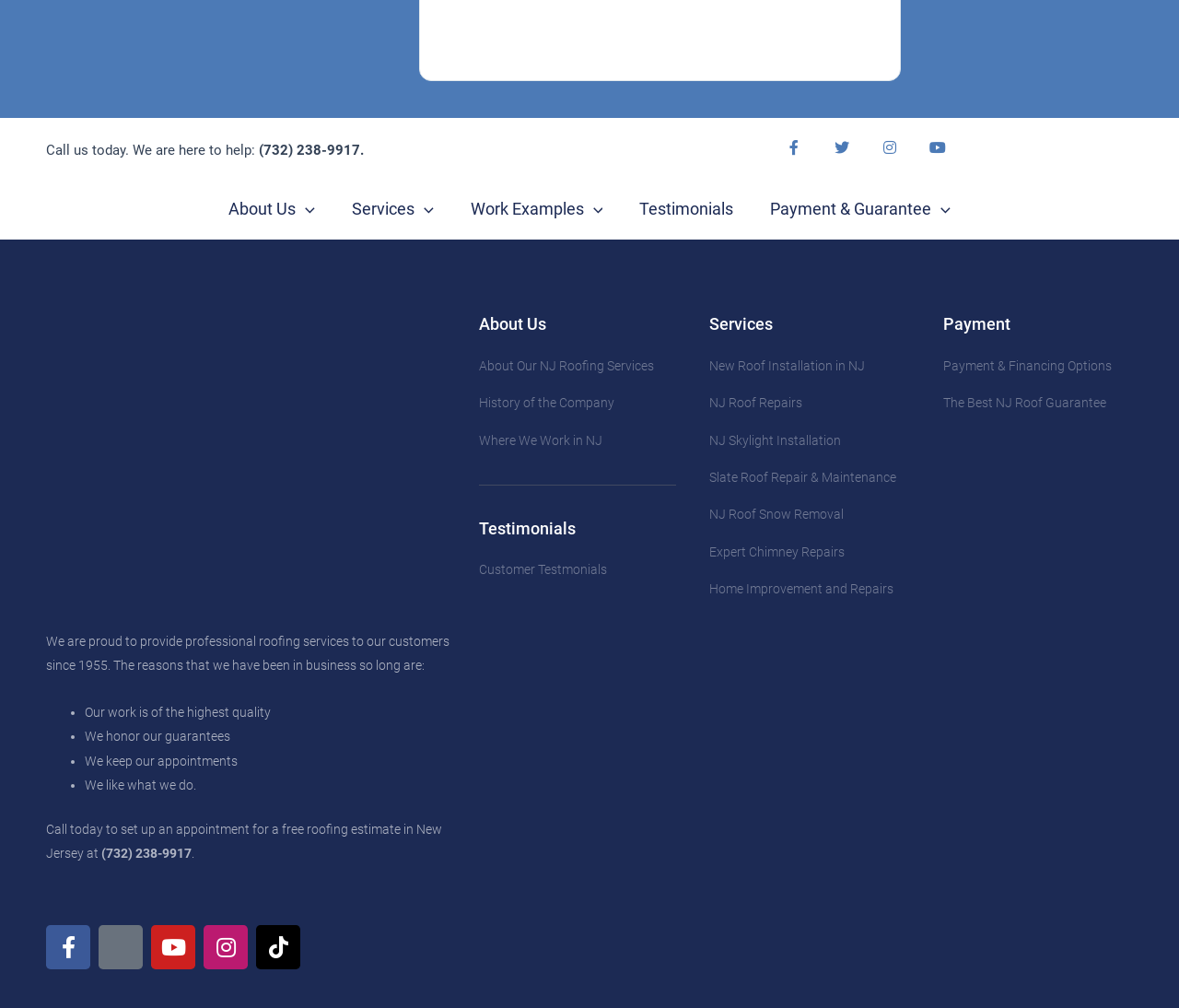Determine the bounding box coordinates for the element that should be clicked to follow this instruction: "Learn about the company's history". The coordinates should be given as four float numbers between 0 and 1, in the format [left, top, right, bottom].

[0.406, 0.388, 0.586, 0.412]